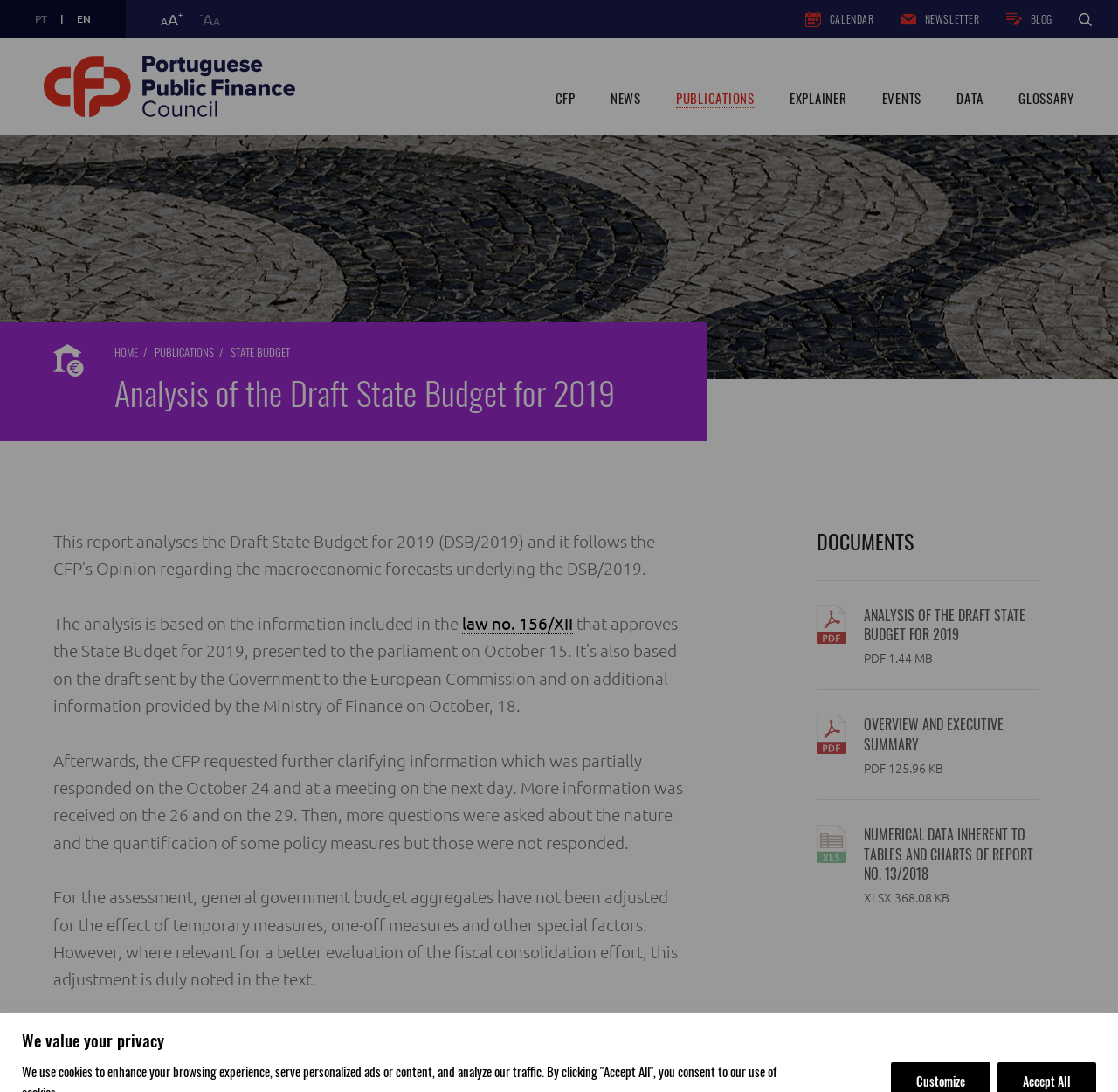Give a short answer using one word or phrase for the question:
What is the topic of the report on this webpage?

Draft State Budget for 2019